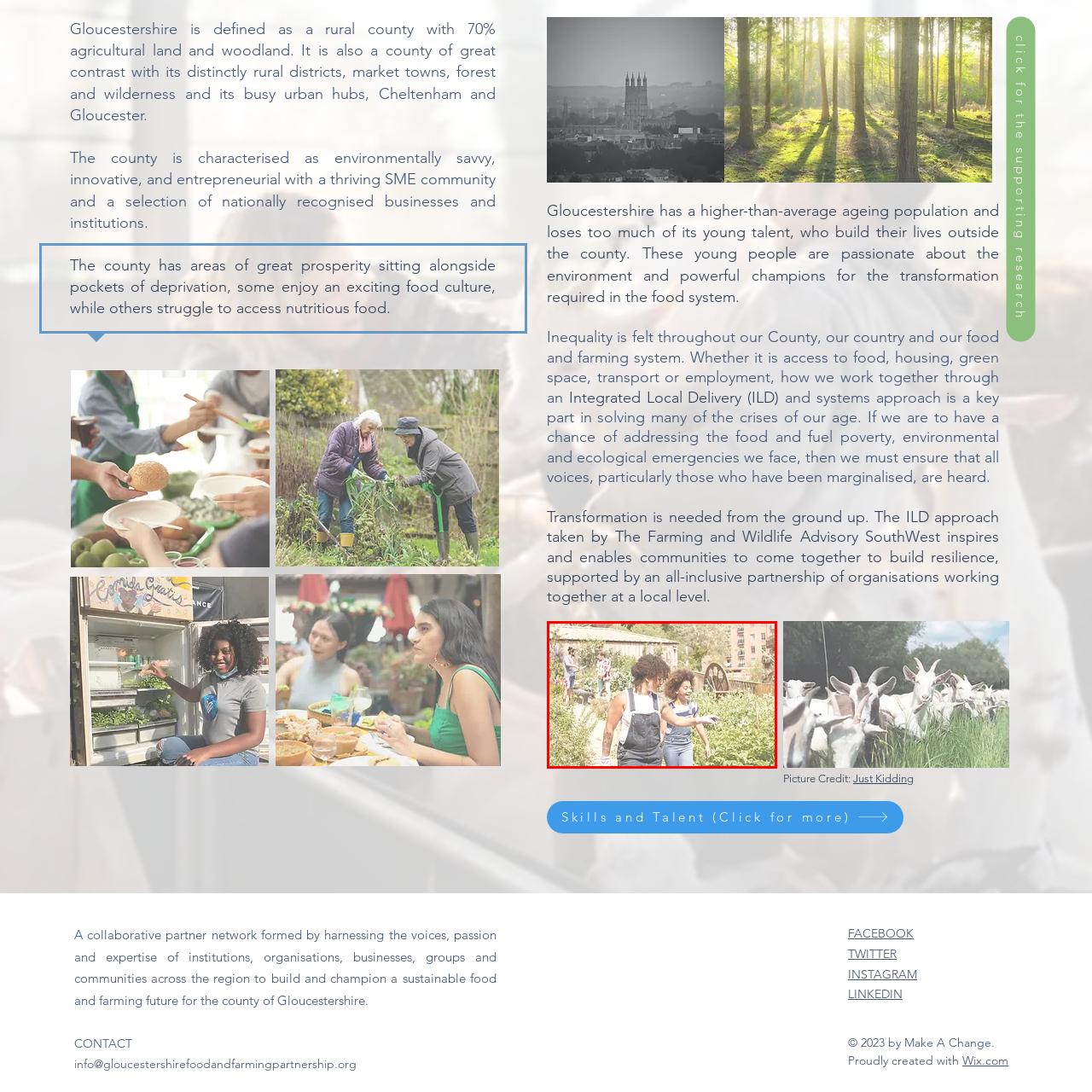Inspect the area enclosed by the red box and reply to the question using only one word or a short phrase: 
What is the broader theme of the scene?

Fostering a resilient food system